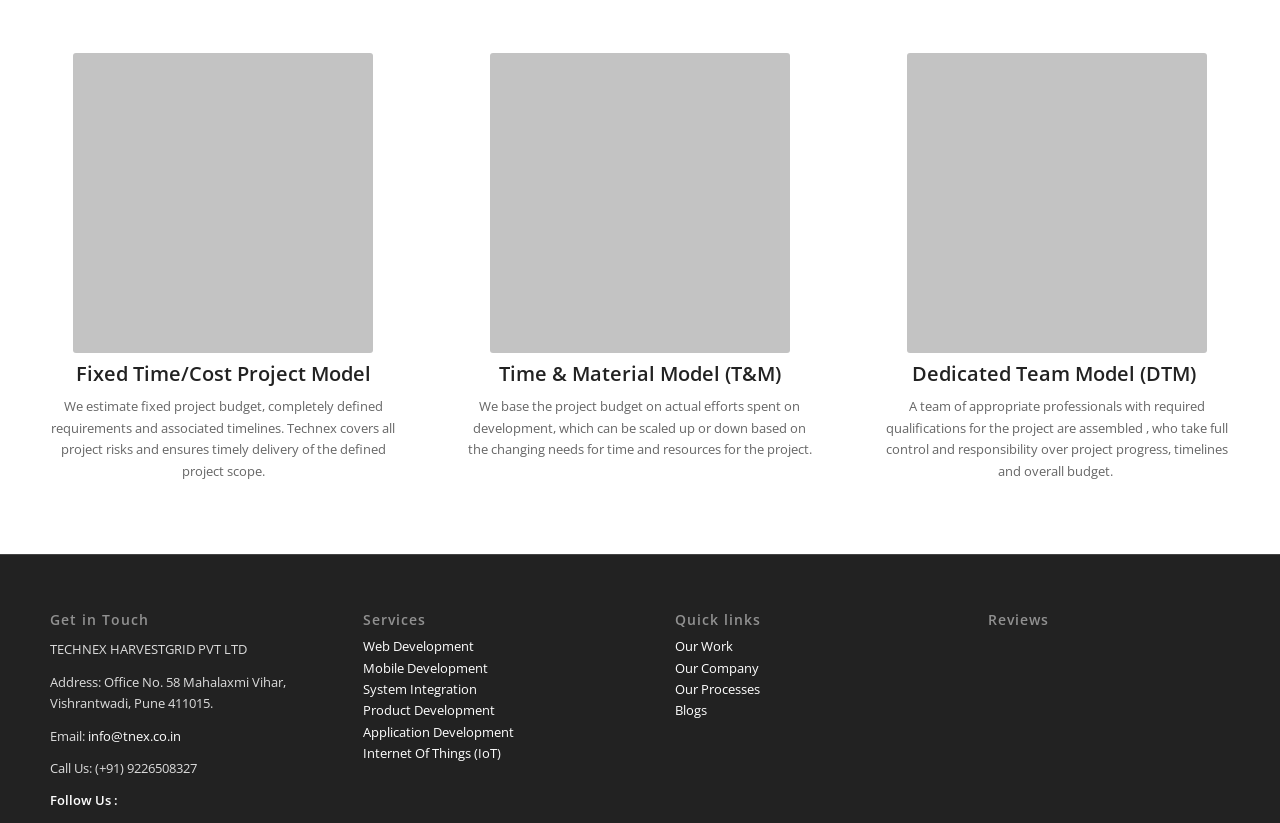Given the element description Web Development, predict the bounding box coordinates for the UI element in the webpage screenshot. The format should be (top-left x, top-left y, bottom-right x, bottom-right y), and the values should be between 0 and 1.

[0.283, 0.774, 0.37, 0.796]